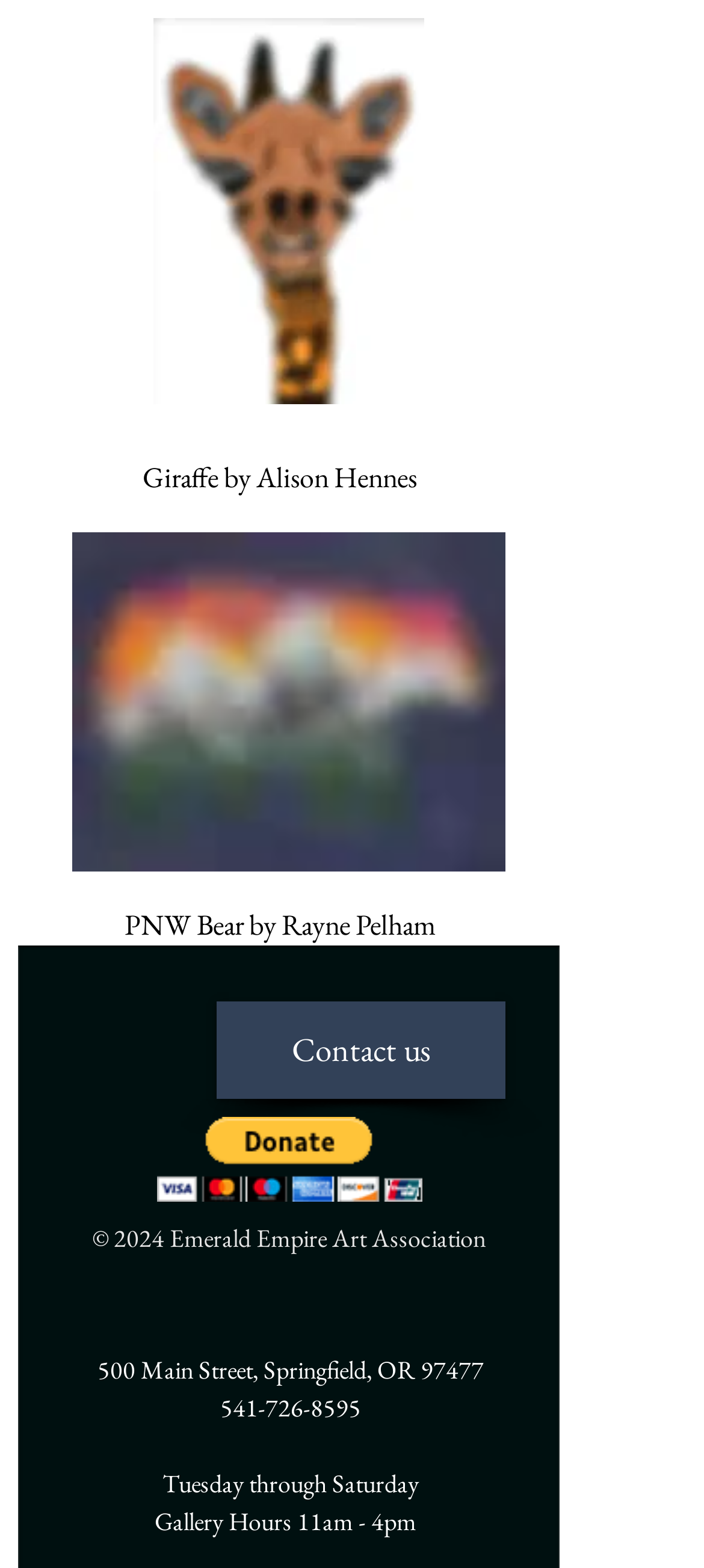What is the name of the art association?
From the details in the image, provide a complete and detailed answer to the question.

I looked for the text that mentions the name of the art association and found it in the StaticText element 'Emerald Empire Art Association'.